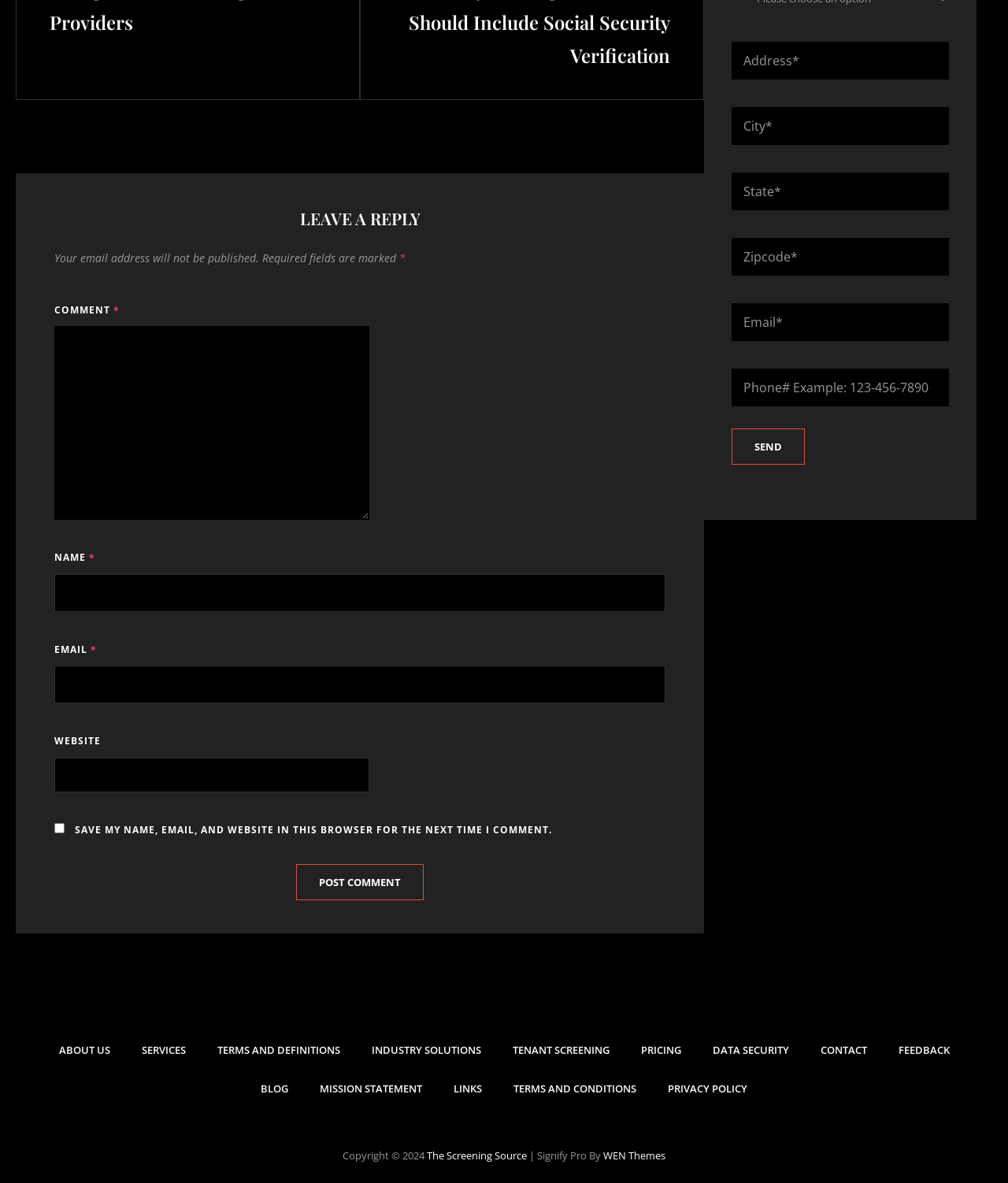Can you identify the bounding box coordinates of the clickable region needed to carry out this instruction: 'Enter your name'? The coordinates should be four float numbers within the range of 0 to 1, stated as [left, top, right, bottom].

[0.054, 0.485, 0.66, 0.517]